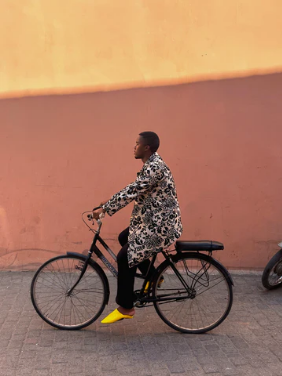Elaborate on the contents of the image in a comprehensive manner.

In this vibrant image, a person is seen riding a bicycle along a charming urban street. They are dressed in a striking black and silver floral jacket that adds a stylish flair, contrasted by black trousers. The individual's choice of bright yellow footwear brings a playful pop of color to the scene. The background features a warm pink wall, bathed in soft sunlight, which accentuates the intricacies of their outfit. This snapshot captures not just a moment of movement, but also a sense of individuality and fashion amidst the everyday hustle of city life.